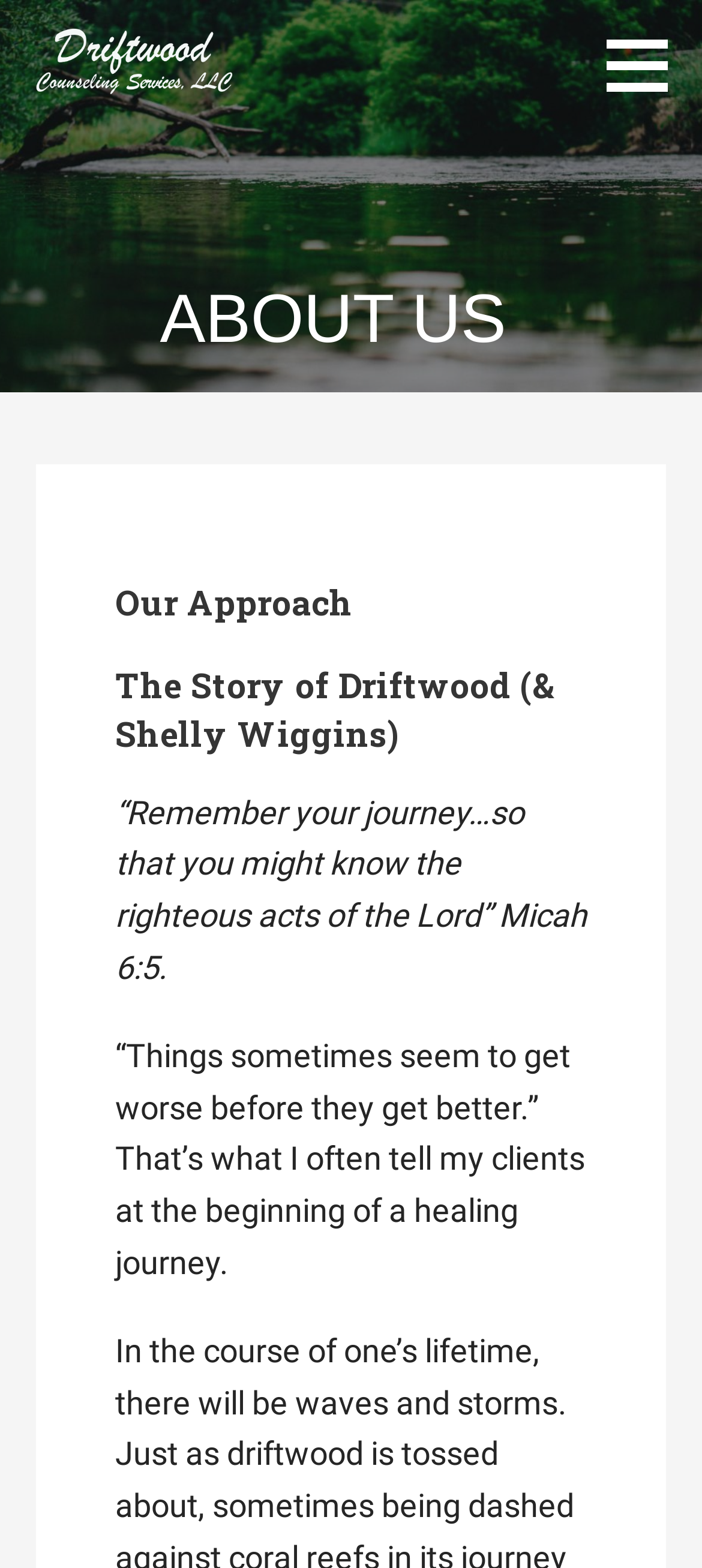Identify the bounding box of the HTML element described as: "Strona główna".

None